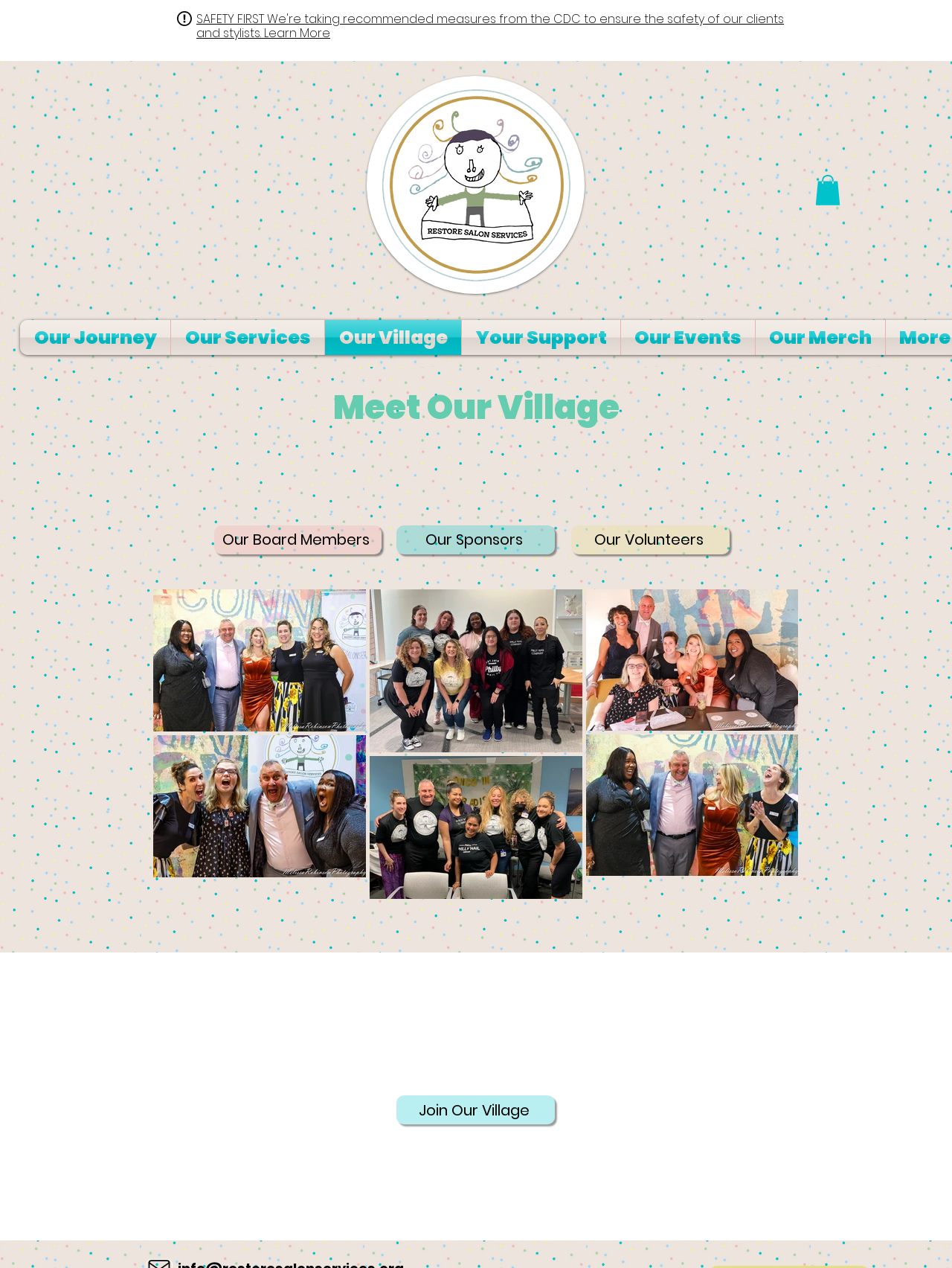By analyzing the image, answer the following question with a detailed response: What is the purpose of the village?

The webpage states 'We truly believe that it takes a village to uplift others.' This suggests that the purpose of the village is to support and uplift others, likely through the services and events provided by the salon.